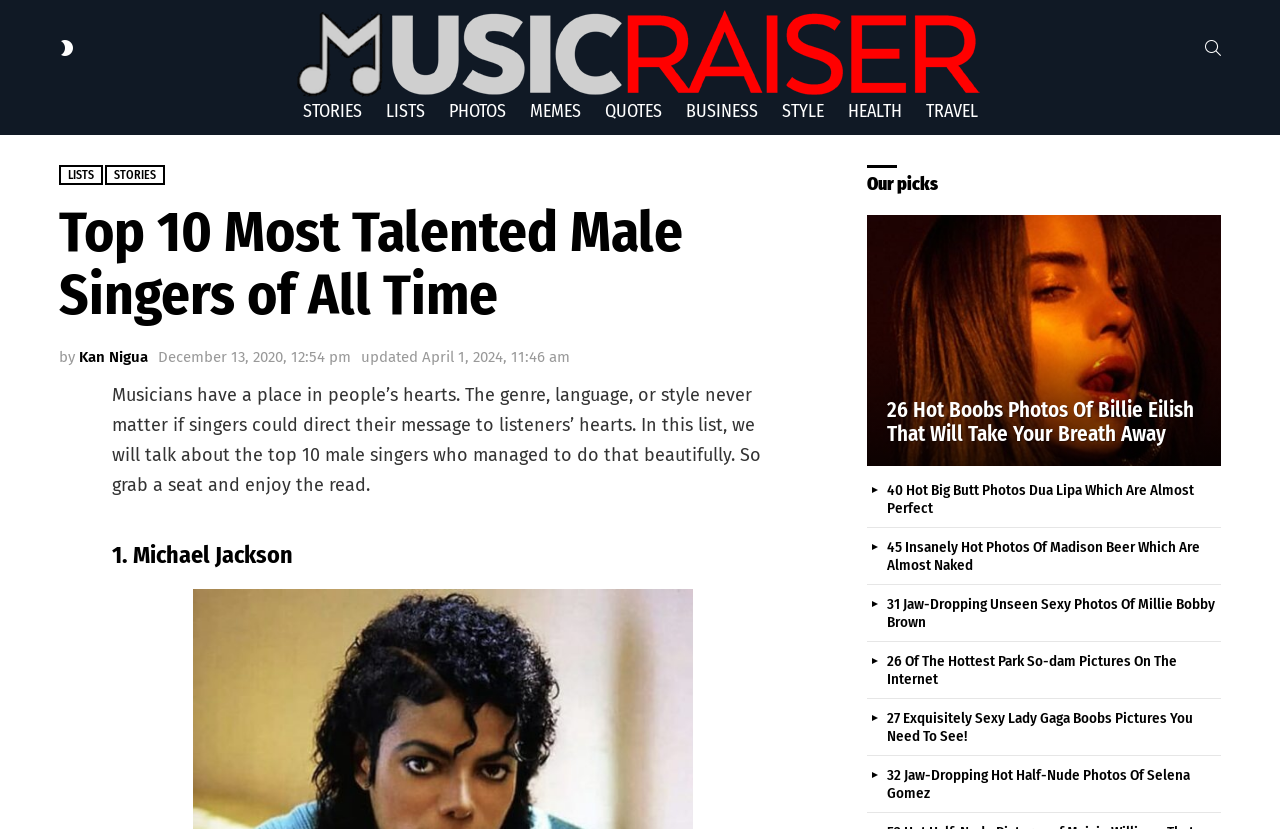Create a detailed narrative of the webpage’s visual and textual elements.

This webpage is about the top 10 most talented male singers of all time. At the top, there is a button to switch skin and a link to "Music Raiser" with an accompanying image. On the right side, there are links to "STORIES", "LISTS", "PHOTOS", "MEMES", "QUOTES", "BUSINESS", "STYLE", and "HEALTH". Below these links, there is a header section with links to "LISTS" and "STORIES" again, followed by a heading that reads "Top 10 Most Talented Male Singers of All Time". 

The article starts with a brief introduction, stating that musicians have a place in people's hearts, and that the list will feature the top 10 male singers who have managed to connect with their audience beautifully. The introduction is followed by a heading that reads "1. Michael Jackson". 

On the right side of the page, there is a section titled "Our picks" with a list of articles featuring provocative titles and images of female celebrities, including Billie Eilish, Dua Lipa, Madison Beer, Millie Bobby Brown, Park So-dam, and Lady Gaga. Each article has a heading and a link to the full article.